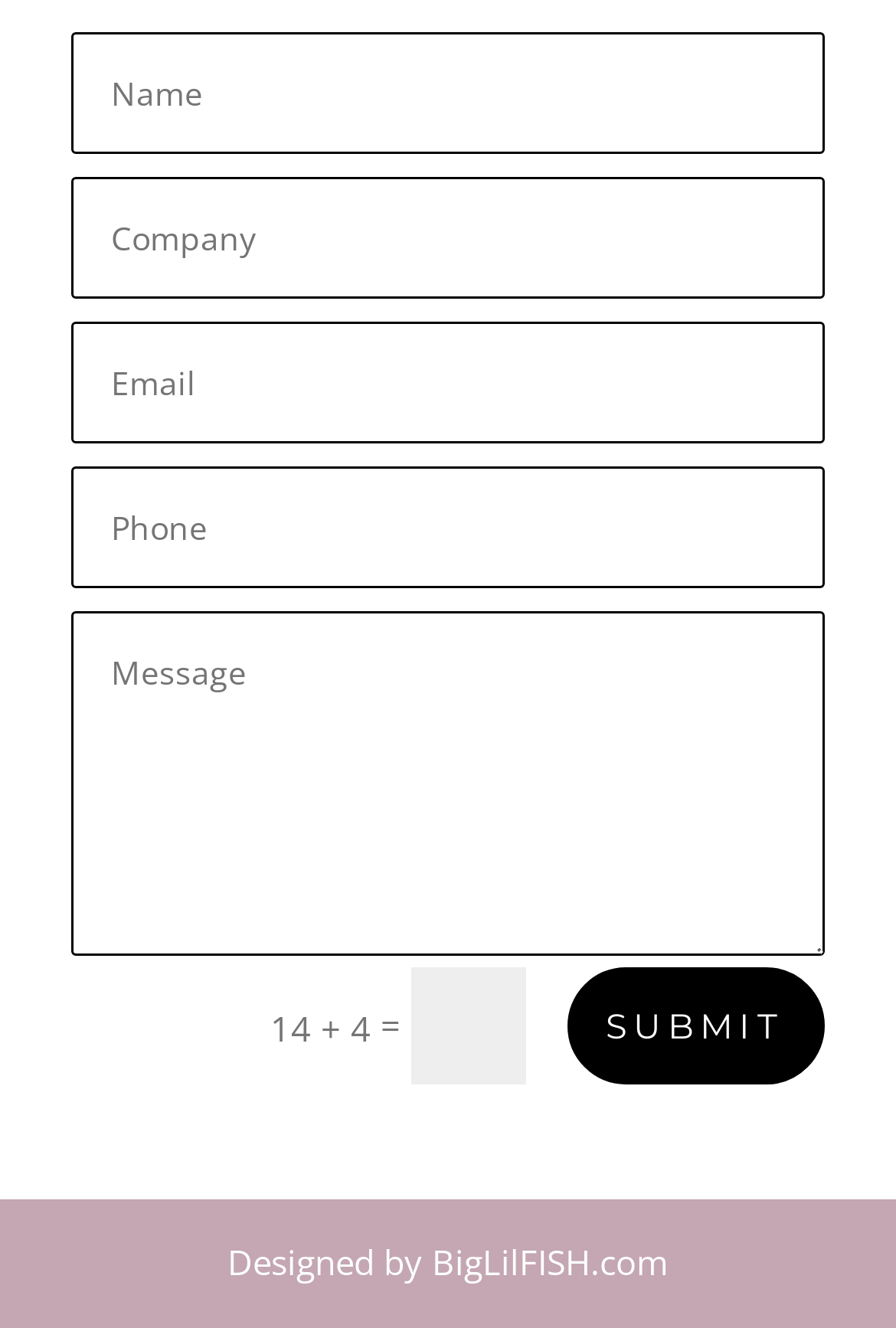Please locate the UI element described by "Submit" and provide its bounding box coordinates.

[0.633, 0.729, 0.92, 0.817]